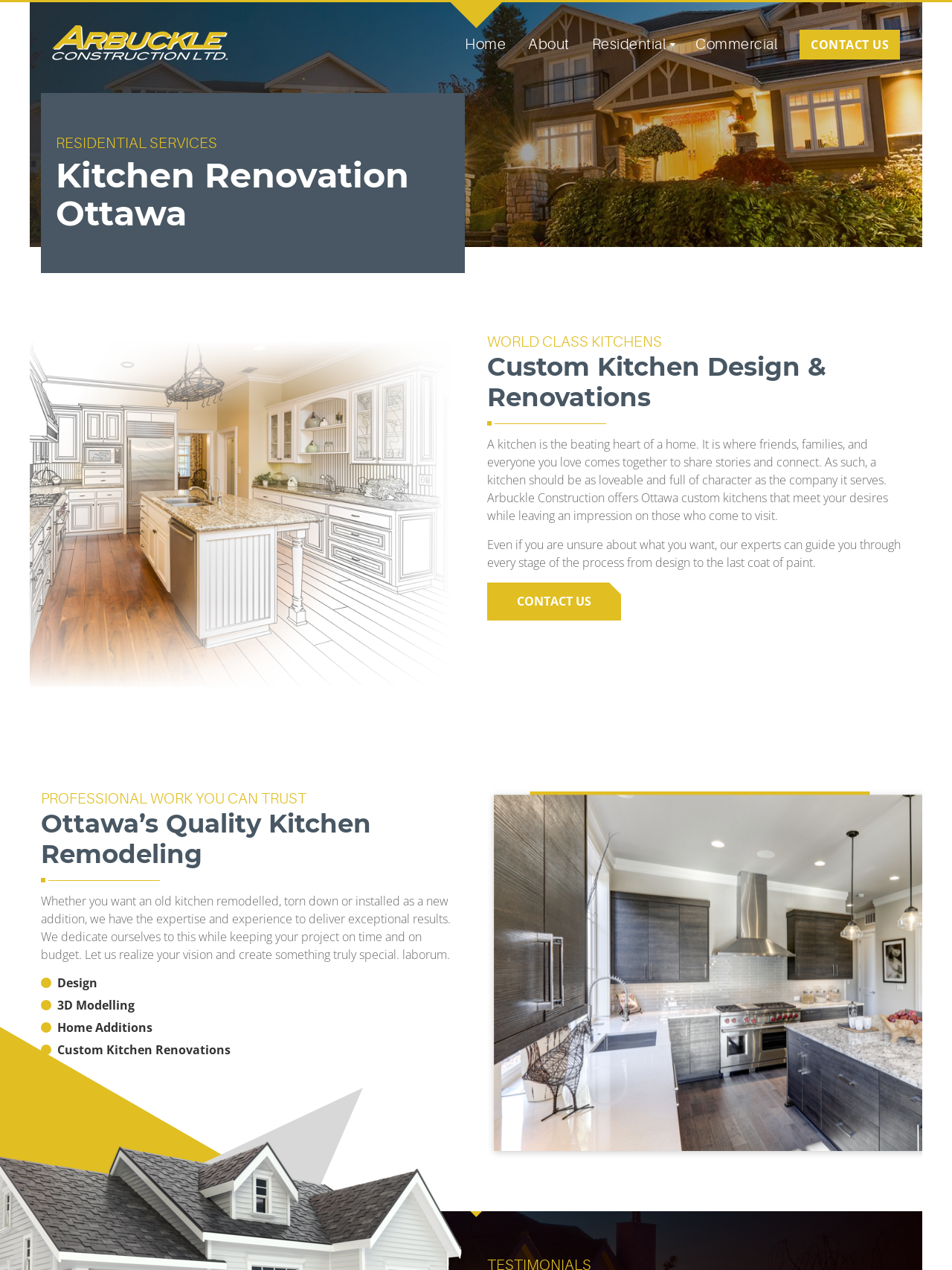Identify the bounding box for the given UI element using the description provided. Coordinates should be in the format (top-left x, top-left y, bottom-right x, bottom-right y) and must be between 0 and 1. Here is the description: Contact us

[0.512, 0.459, 0.652, 0.488]